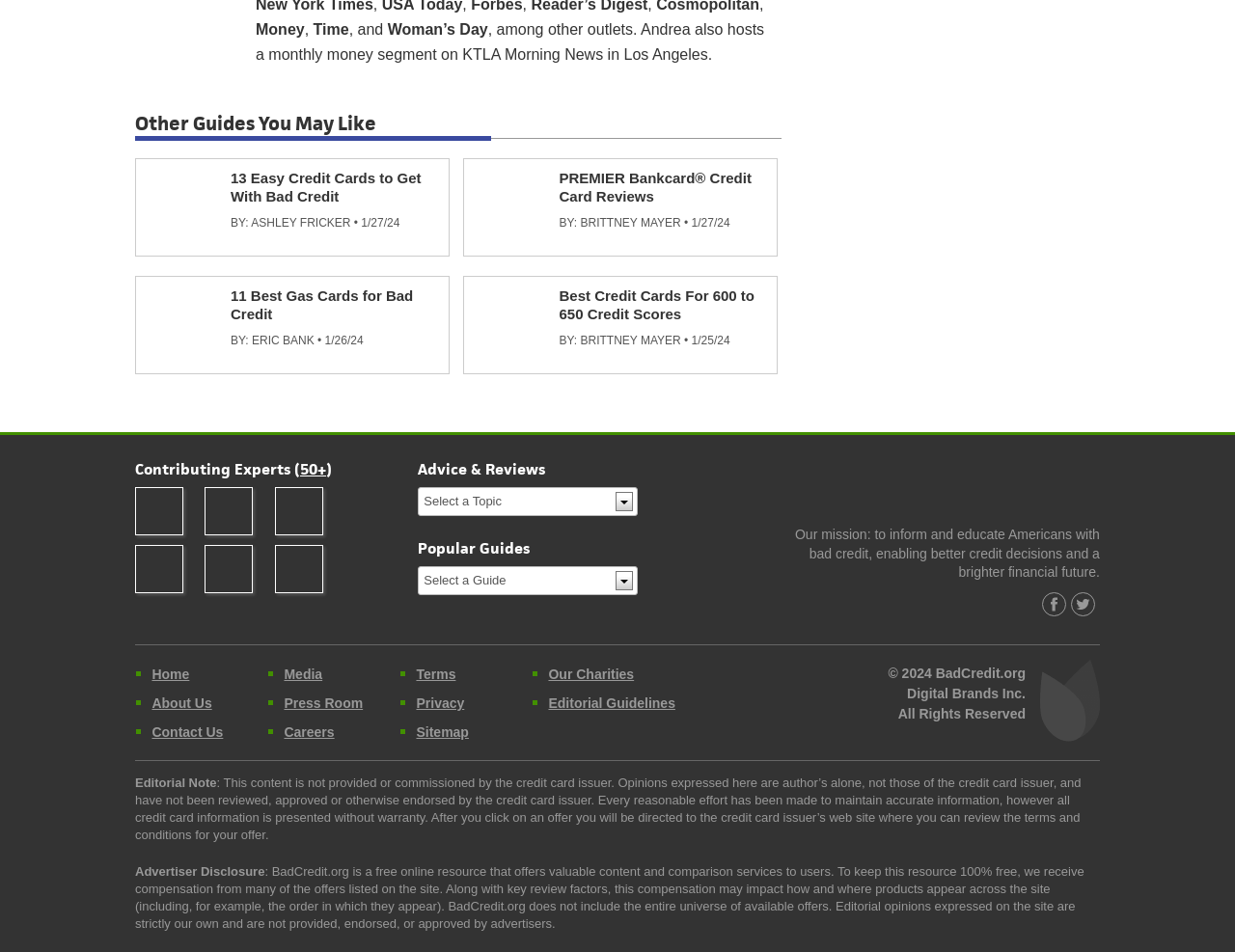What is the name of the website?
Respond to the question with a well-detailed and thorough answer.

The name of the website can be found at the bottom of the webpage, where it says 'BadCredit.org' with a copyright symbol next to it.